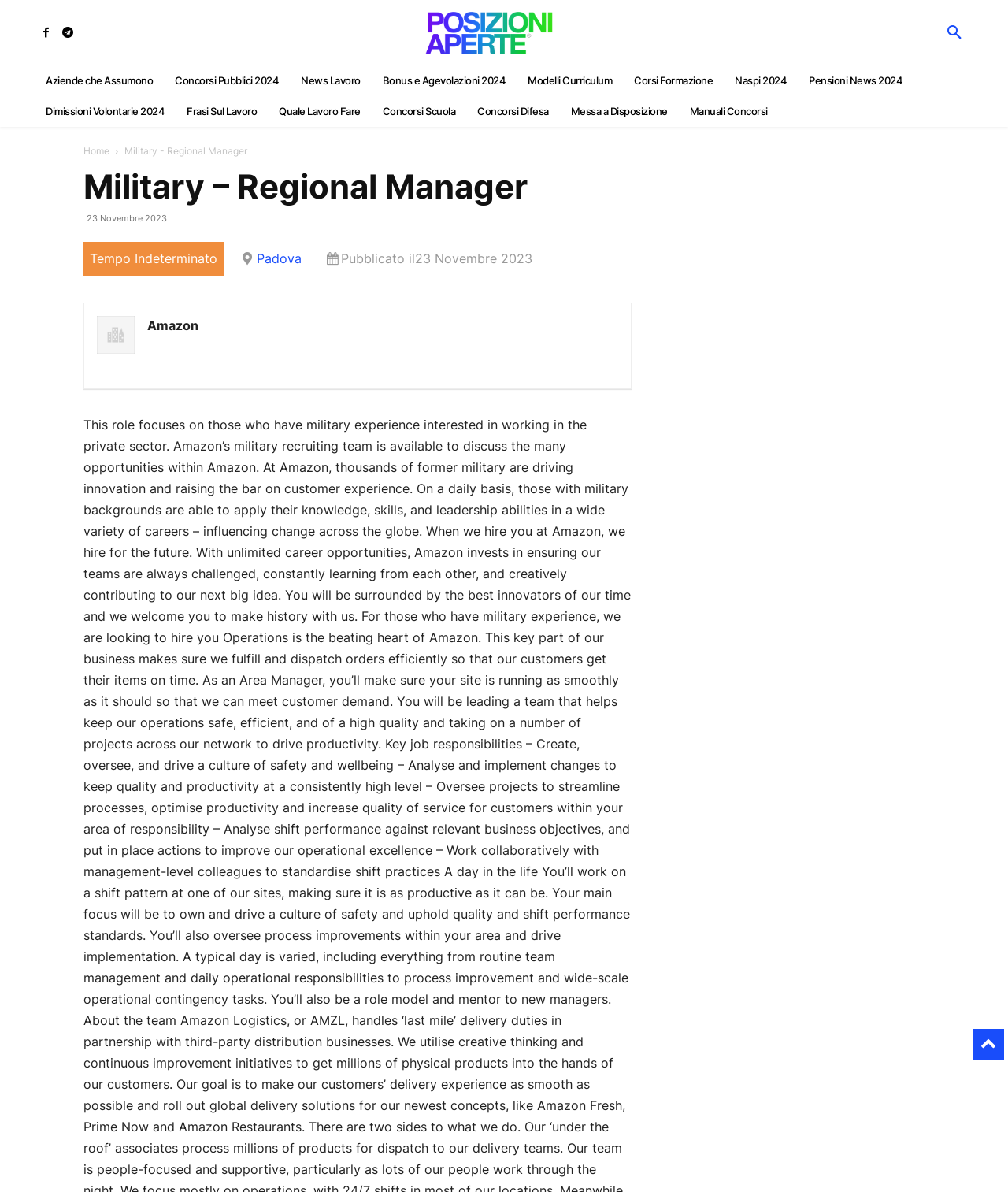Examine the image carefully and respond to the question with a detailed answer: 
What is the date when the job was published?

The date when the job was published can be found in the time element with ID 475, which is located in the header section of the webpage. This date indicates when the job was published and is part of the job description.